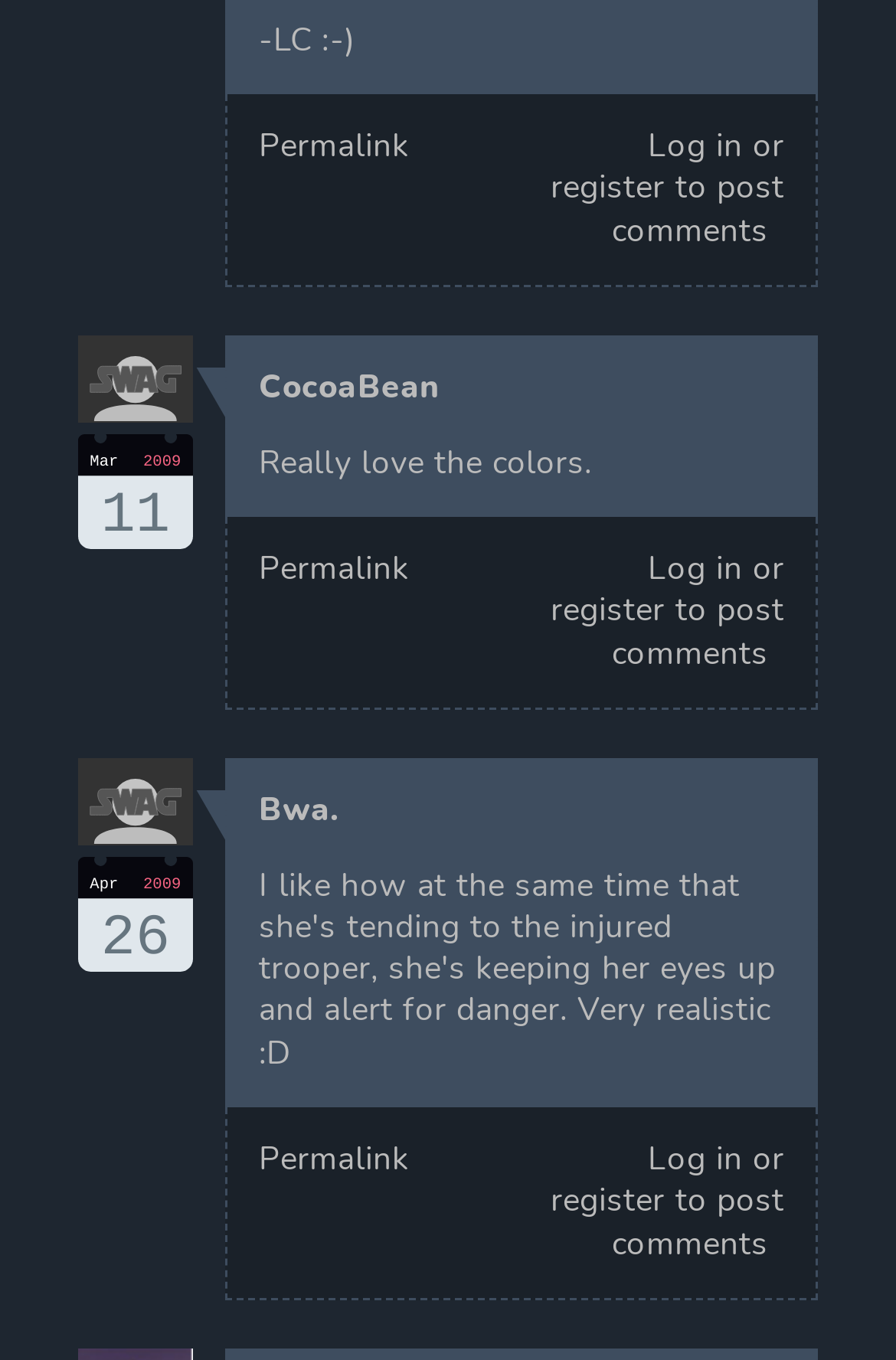What is the text of the link above the first article?
Based on the content of the image, thoroughly explain and answer the question.

I looked at the link element with ID 361 above the first article and found the text 'CocoaBean'.